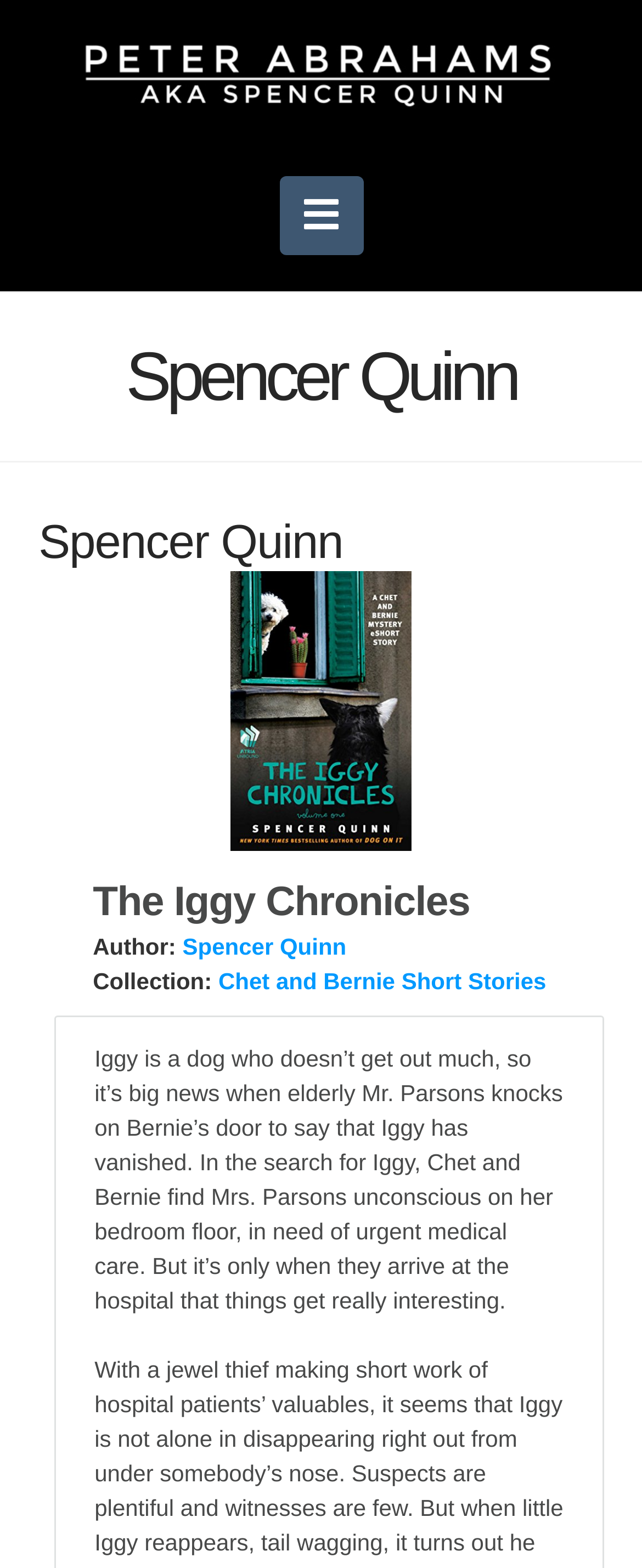Determine the coordinates of the bounding box for the clickable area needed to execute this instruction: "Expand navigation menu".

[0.435, 0.113, 0.565, 0.163]